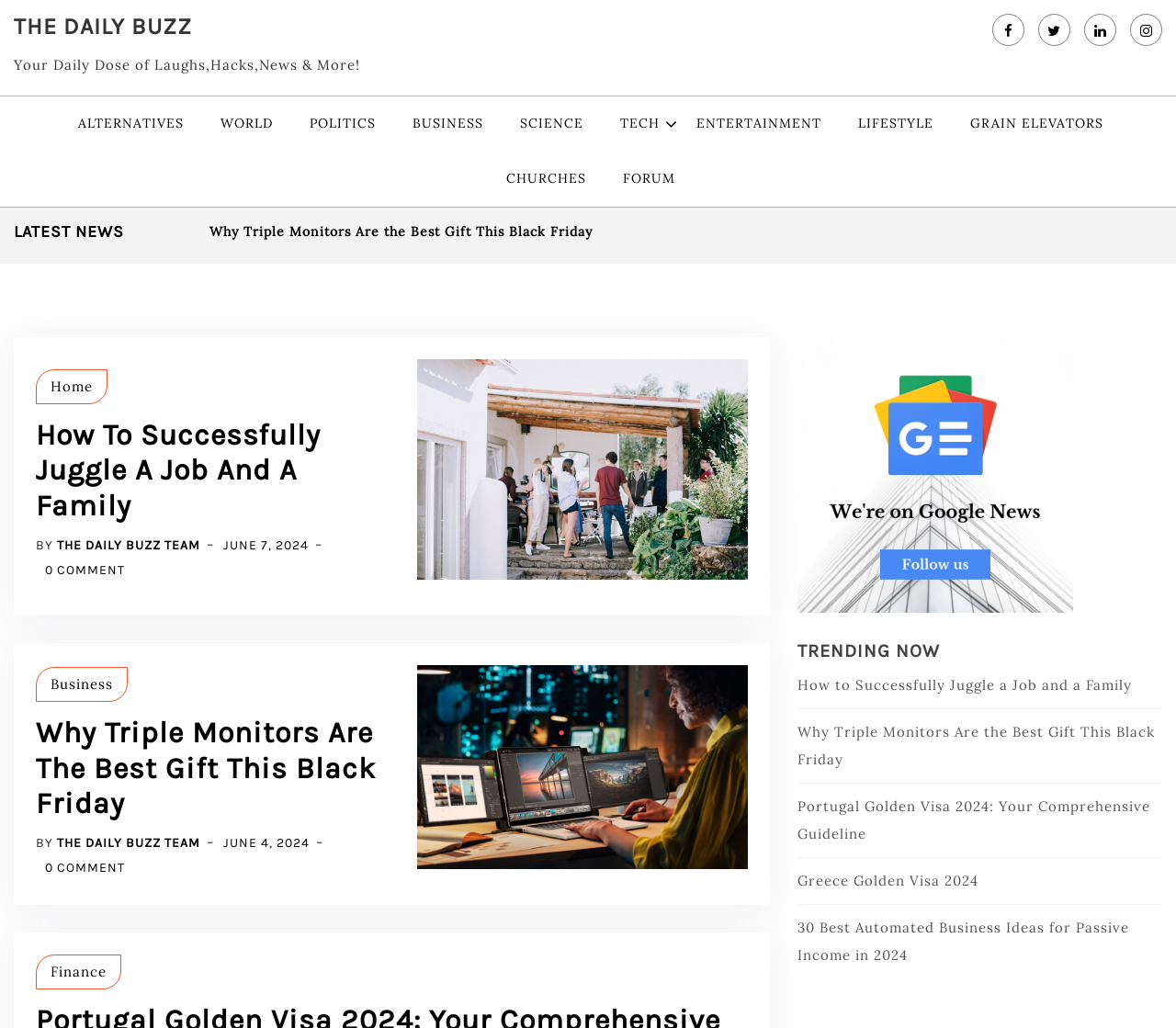Please identify the coordinates of the bounding box that should be clicked to fulfill this instruction: "Open Google Maps".

None